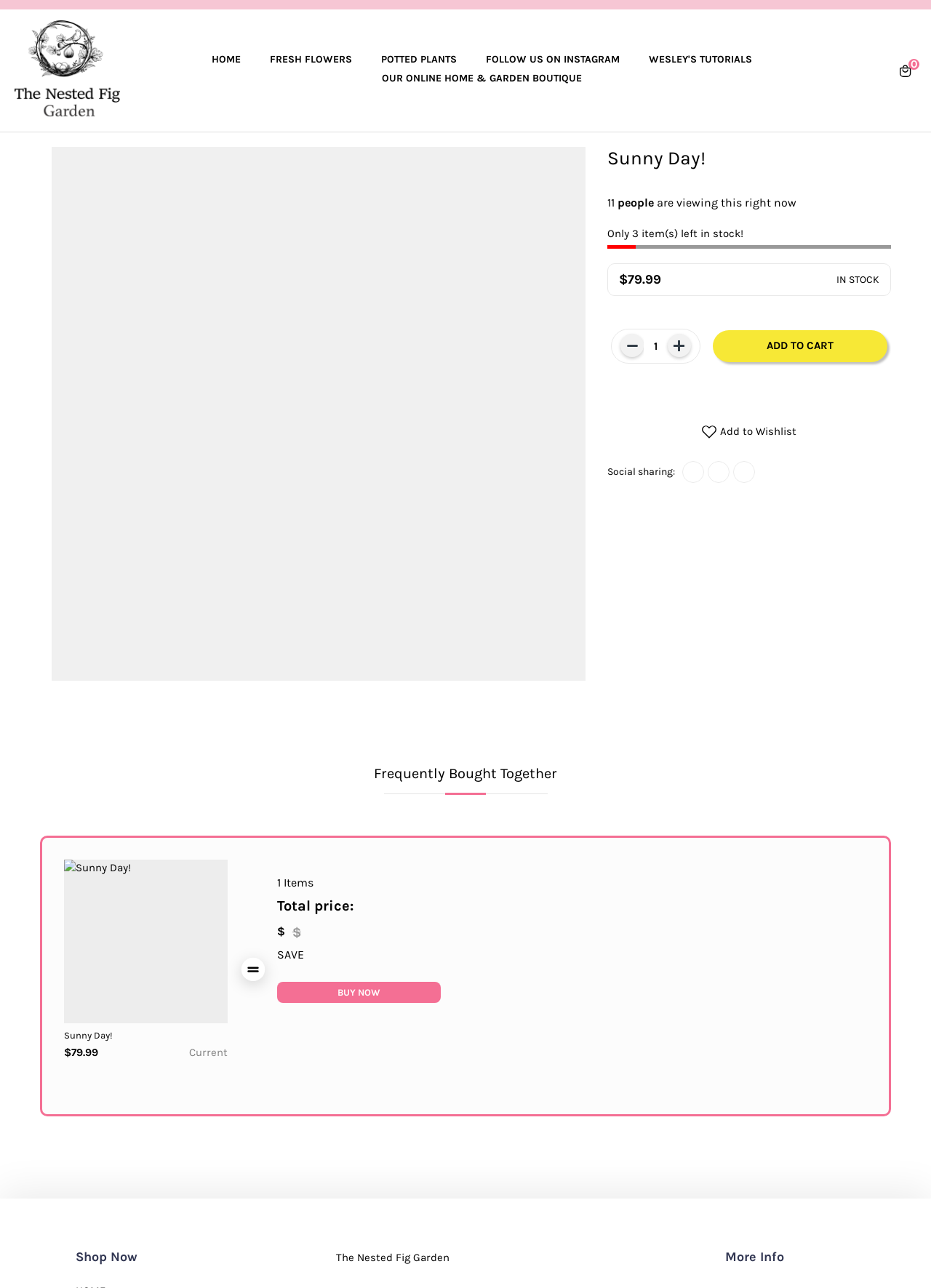Respond with a single word or phrase for the following question: 
What is the total price of the frequently bought together items?

$79.99